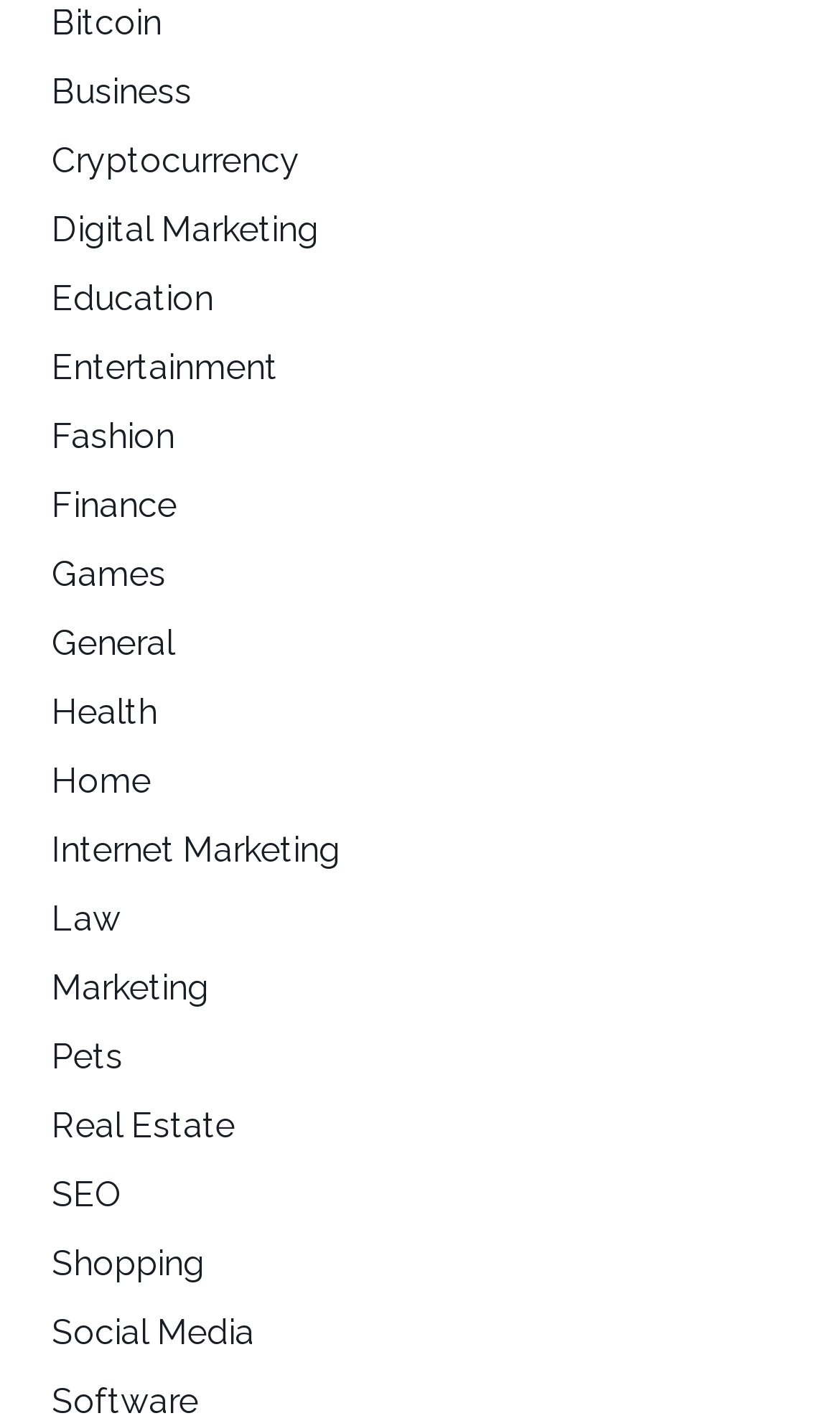Given the description of a UI element: "Home", identify the bounding box coordinates of the matching element in the webpage screenshot.

[0.062, 0.533, 0.179, 0.562]